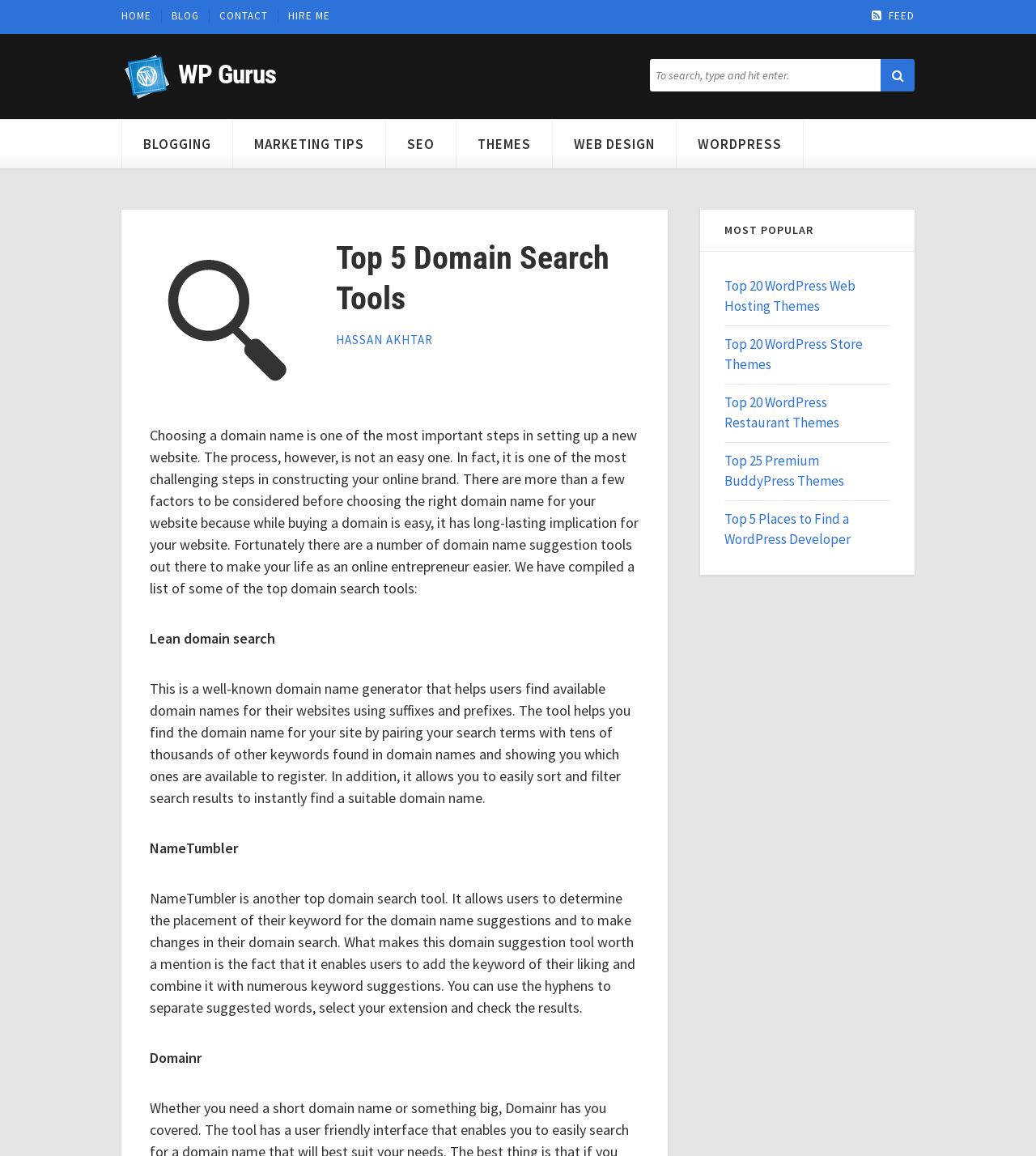Please examine the image and answer the question with a detailed explanation:
What is the website about?

Based on the content of the webpage, it appears to be about domain search tools, specifically listing the top 5 domain search tools and providing a brief description of each.